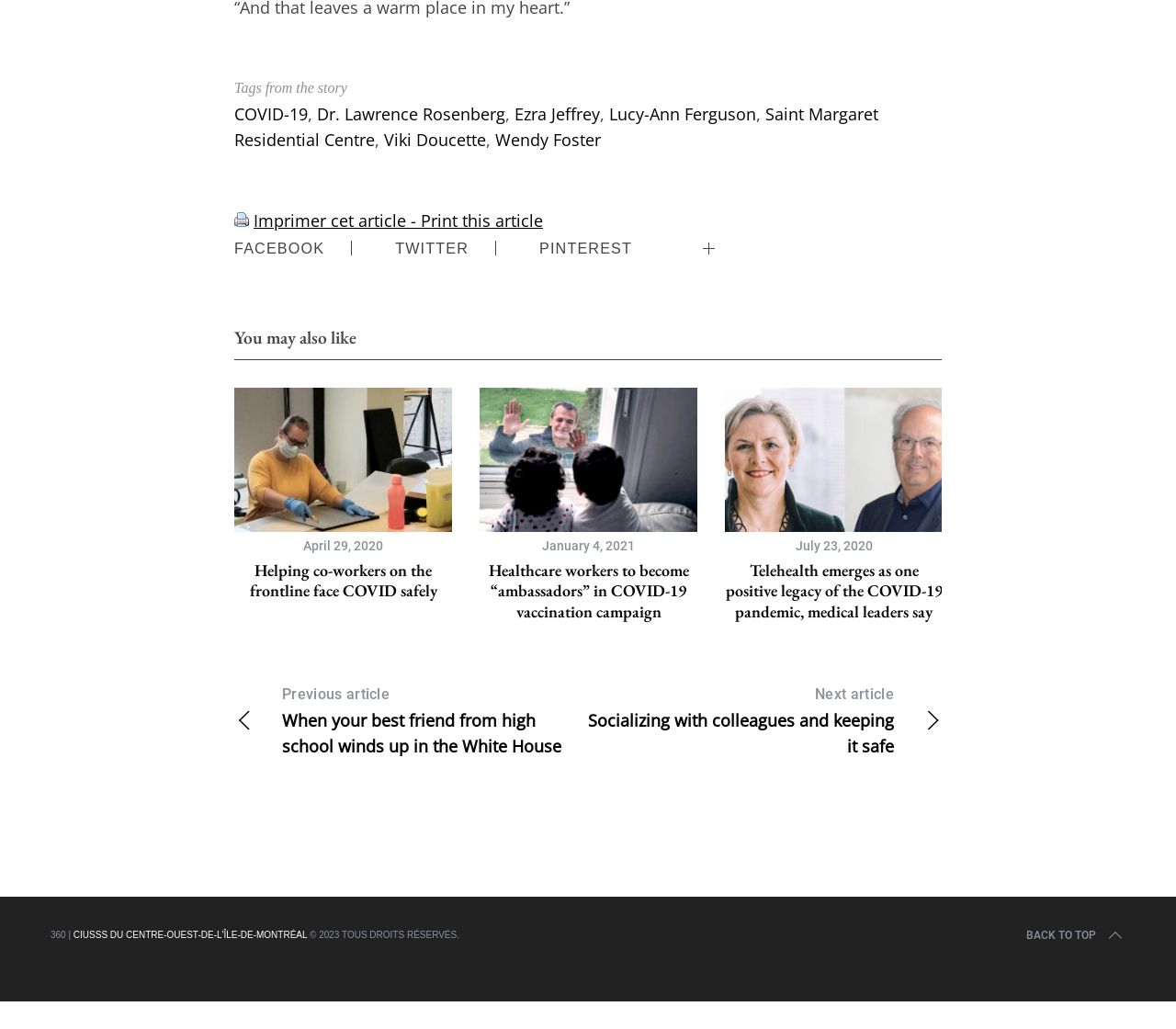What is the date of the article 'Helping co-workers on the frontline face COVID safely'?
By examining the image, provide a one-word or phrase answer.

April 29, 2020